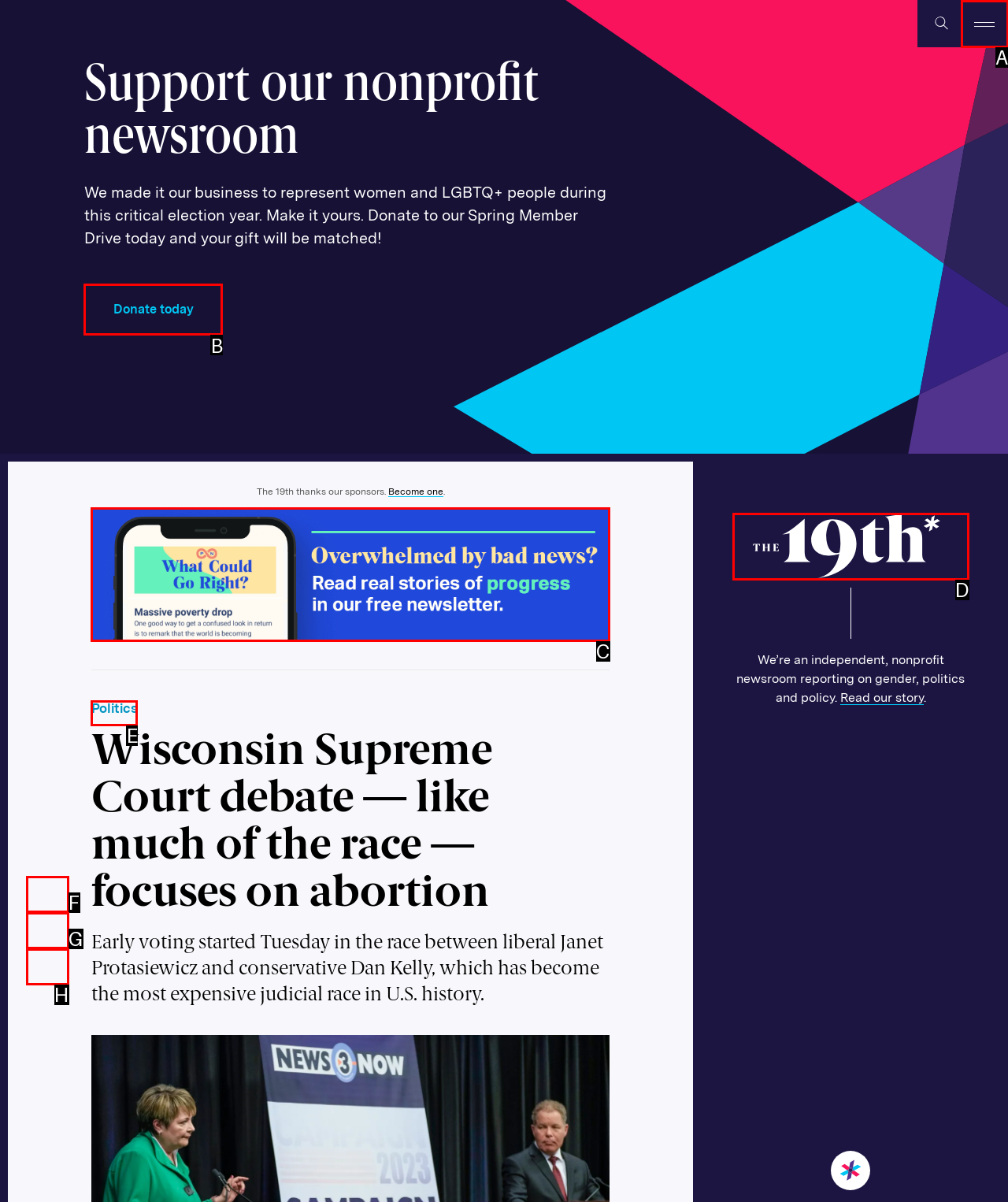Point out which HTML element you should click to fulfill the task: Donate to the Spring Member Drive.
Provide the option's letter from the given choices.

B